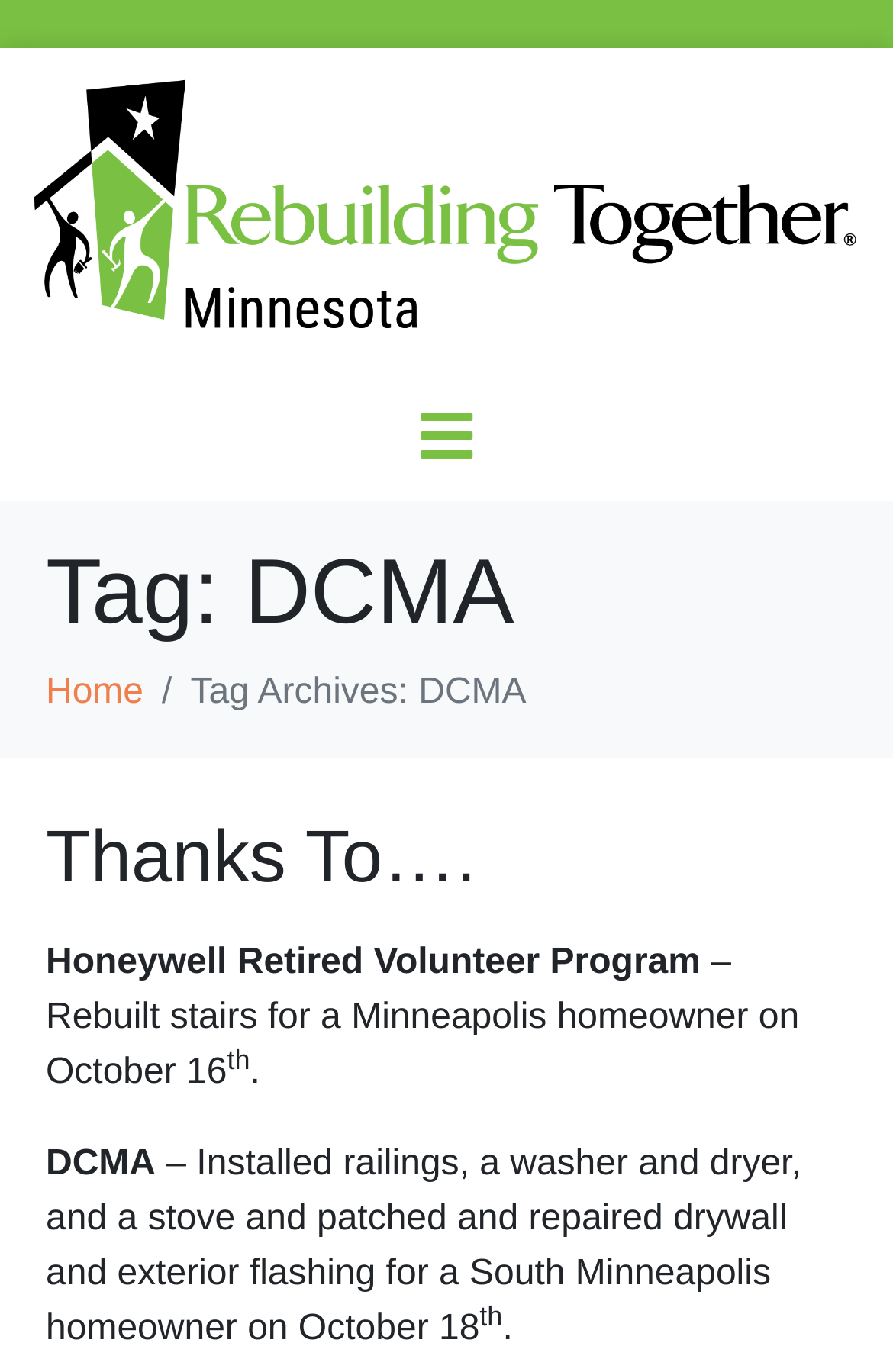What is the tag archives about?
Please give a detailed and elaborate explanation in response to the question.

The tag archives is about 'DCMA' as indicated by the heading 'Tag Archives: DCMA' on the webpage. This heading is located below the main heading and above the list of articles.